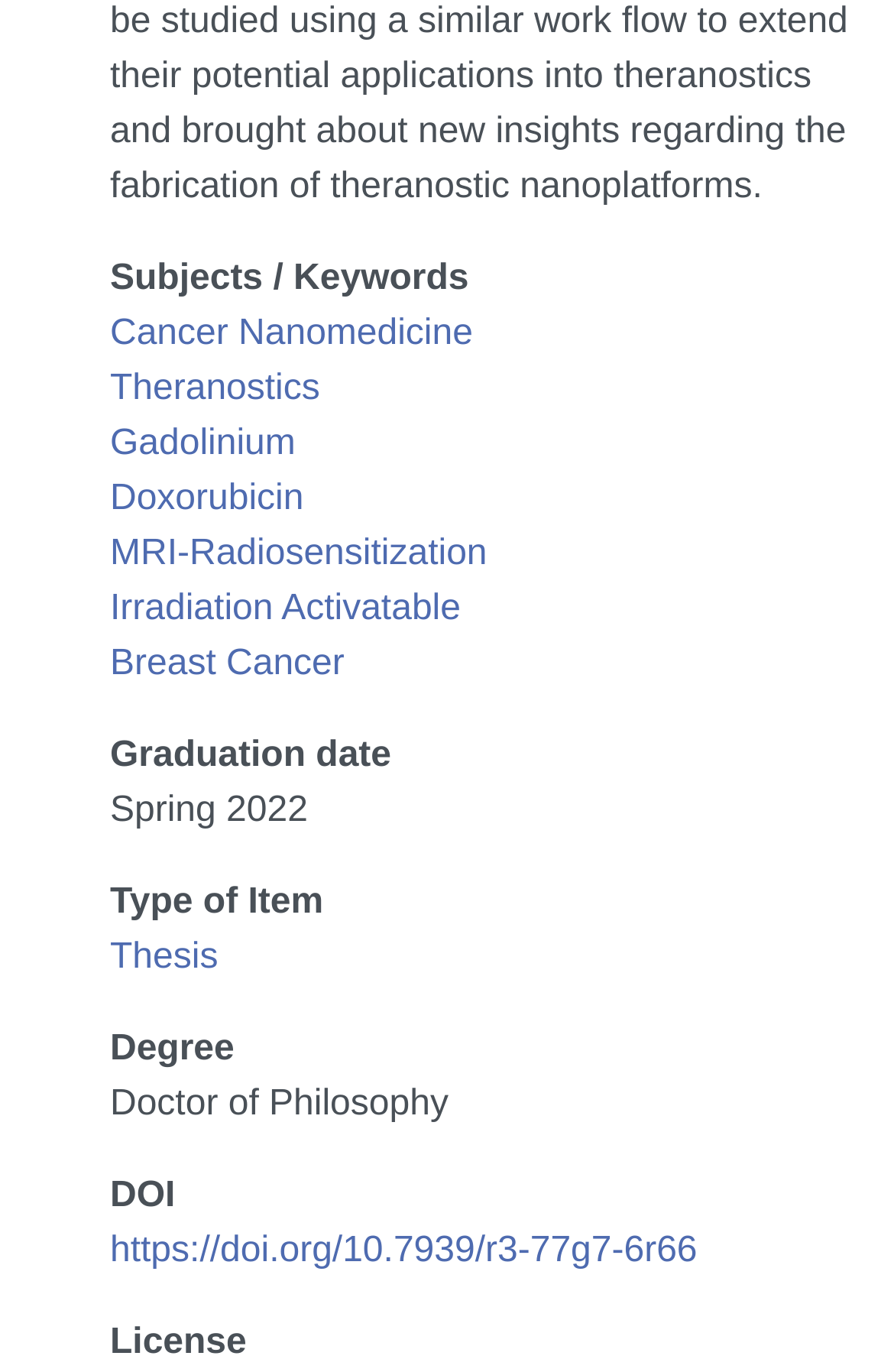Predict the bounding box coordinates of the area that should be clicked to accomplish the following instruction: "Open Thesis". The bounding box coordinates should consist of four float numbers between 0 and 1, i.e., [left, top, right, bottom].

[0.123, 0.684, 0.244, 0.712]